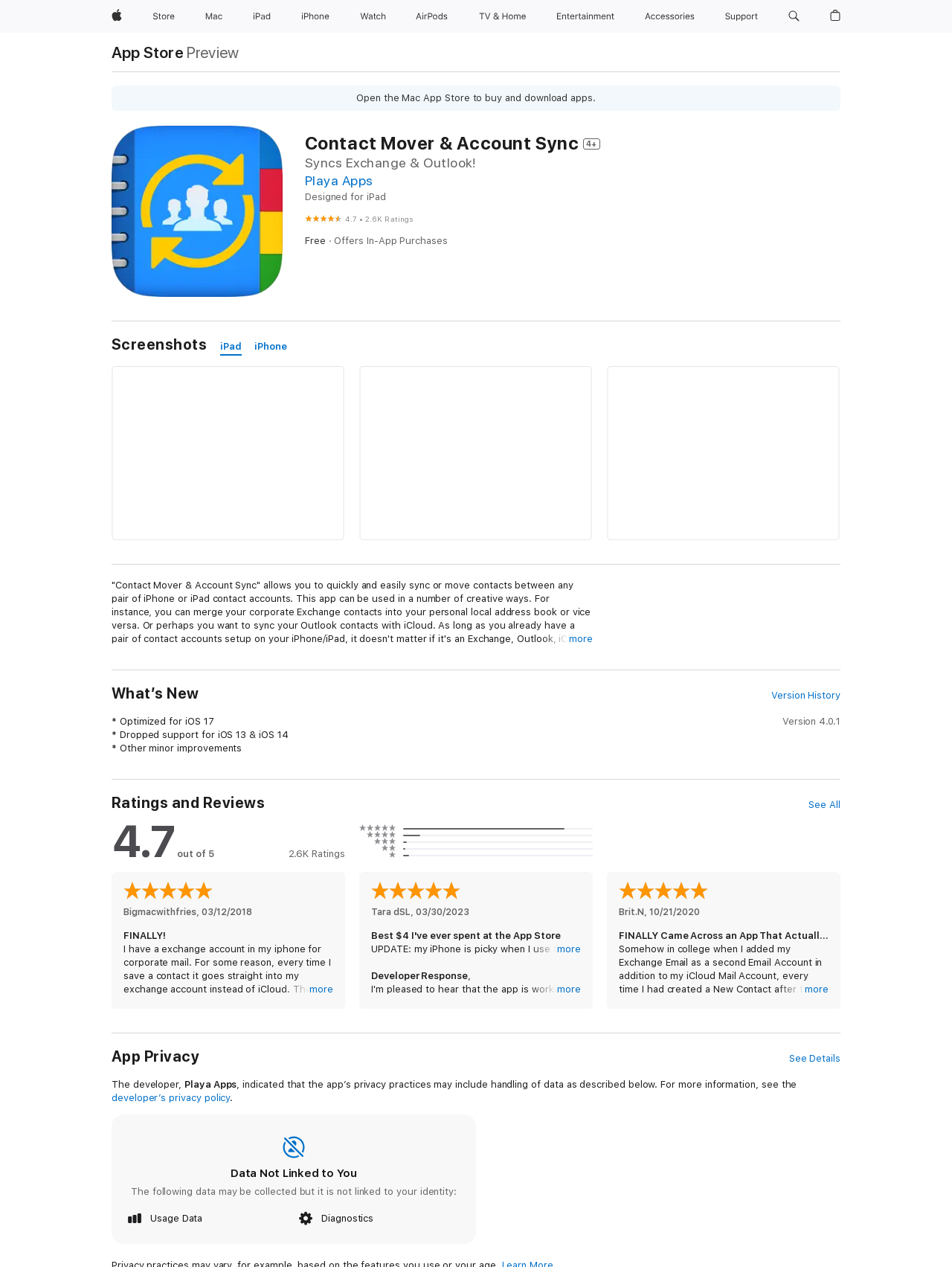Locate the bounding box for the described UI element: "air fryer recipes". Ensure the coordinates are four float numbers between 0 and 1, formatted as [left, top, right, bottom].

None